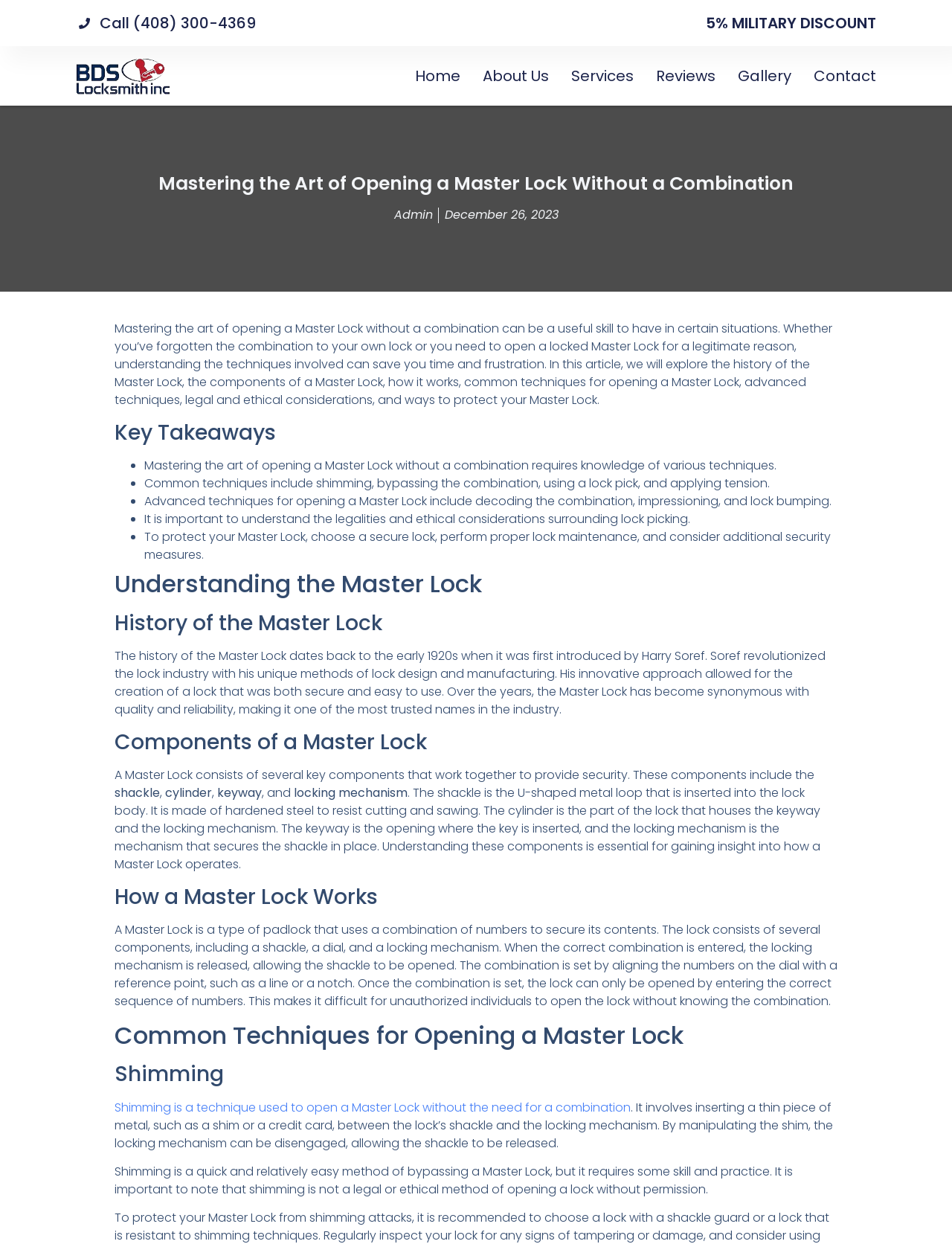Give a concise answer using one word or a phrase to the following question:
What is the discount offered?

5% MILITARY DISCOUNT